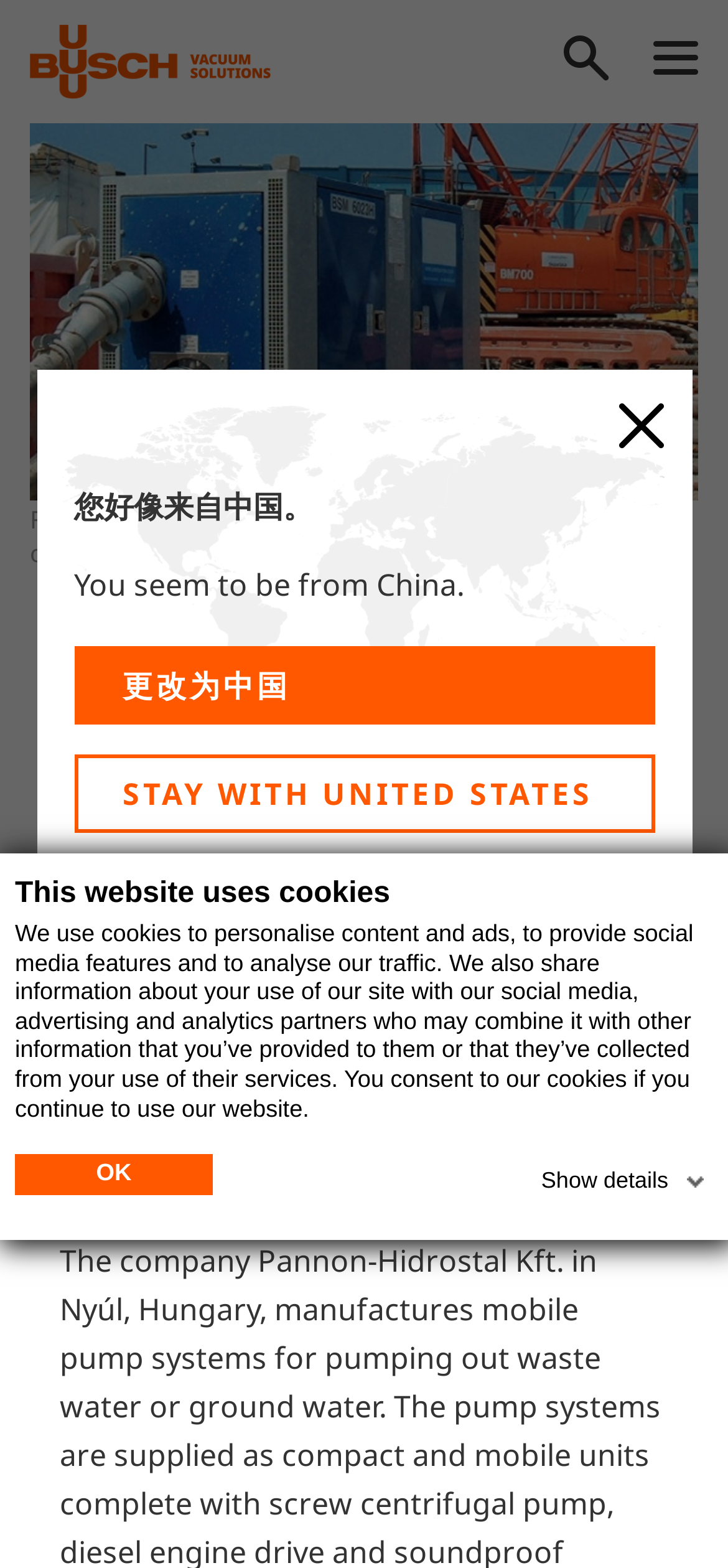What is the location of the company mentioned on the webpage?
Please answer the question with a single word or phrase, referencing the image.

Nyúl, Hungary